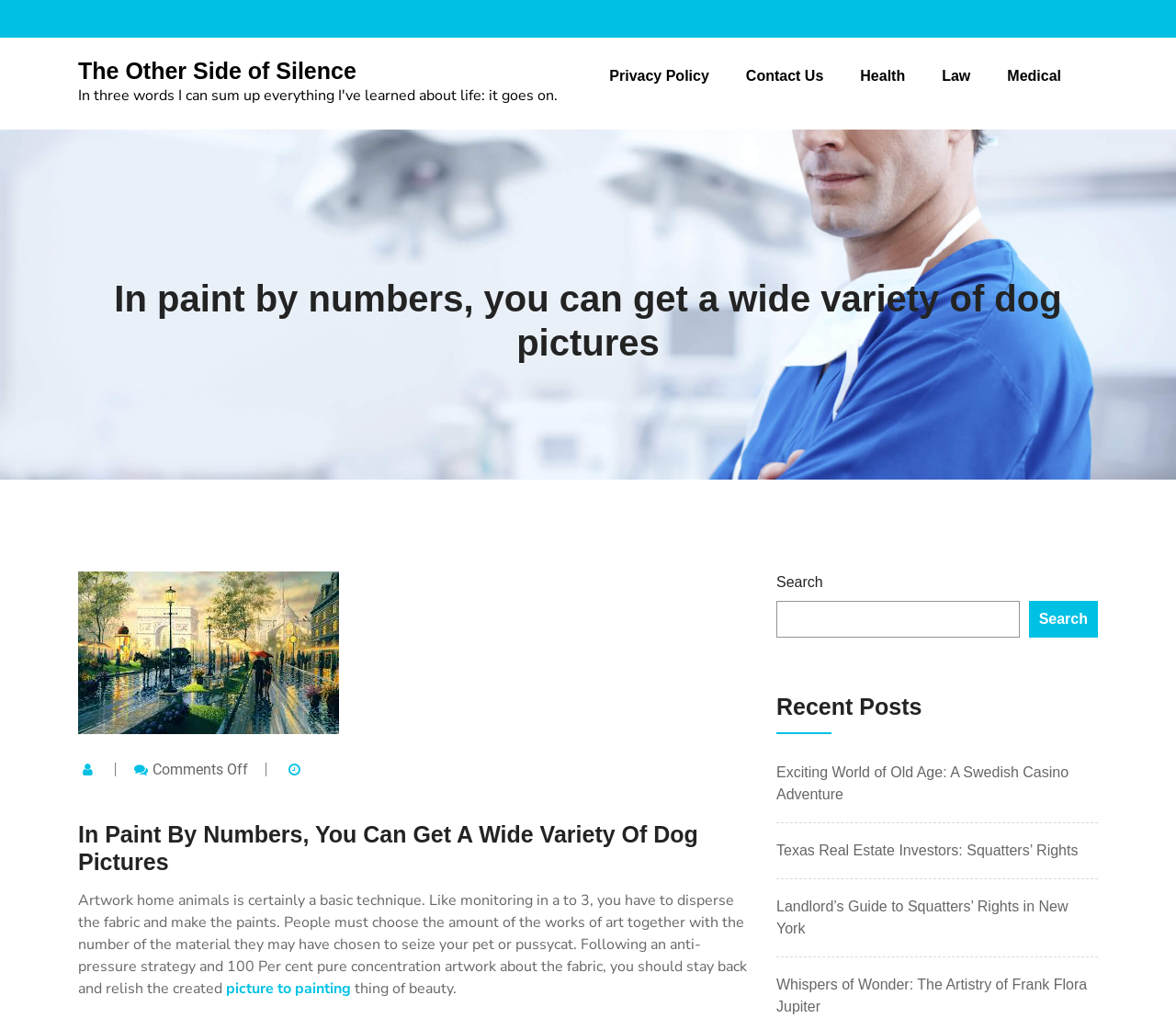What is the function of the button next to the search box?
Identify the answer in the screenshot and reply with a single word or phrase.

Search